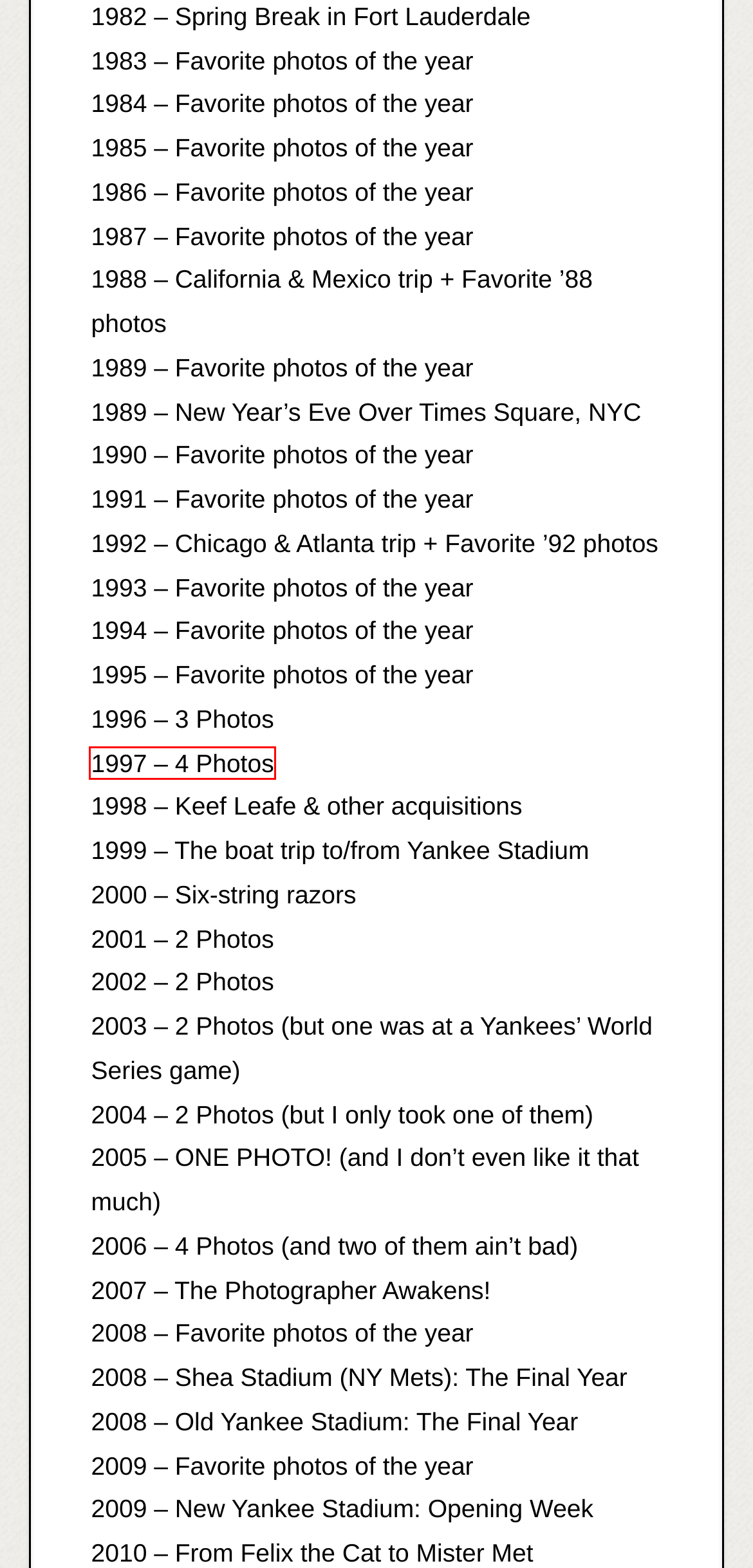Given a webpage screenshot with a red bounding box around a particular element, identify the best description of the new webpage that will appear after clicking on the element inside the red bounding box. Here are the candidates:
A. 2010 – From Felix the Cat to Mister Met – I Ain’t Just Music
B. 1988 – California & Mexico trip + Favorite ’88 photos – I Ain’t Just Music
C. 1997 – 4 Photos – I Ain’t Just Music
D. 2003 – 2 Photos (but one was at a Yankees’ World Series game) – I Ain’t Just Music
E. 2009 – New Yankee Stadium: Opening Week – I Ain’t Just Music
F. 2007 – The Photographer Awakens! – I Ain’t Just Music
G. 1998 – Keef Leafe & other acquisitions – I Ain’t Just Music
H. 1992 – Chicago & Atlanta trip + Favorite ’92 photos – I Ain’t Just Music

C